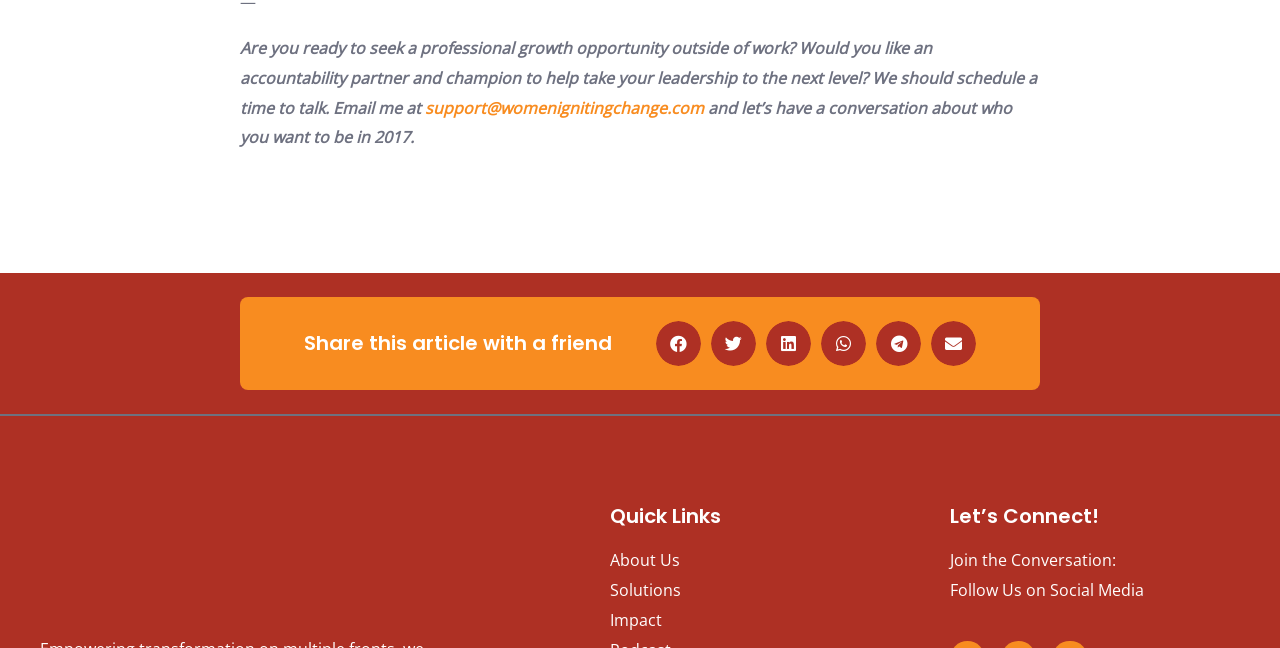Please determine the bounding box coordinates, formatted as (top-left x, top-left y, bottom-right x, bottom-right y), with all values as floating point numbers between 0 and 1. Identify the bounding box of the region described as: aria-label="Share on email"

[0.727, 0.495, 0.762, 0.565]